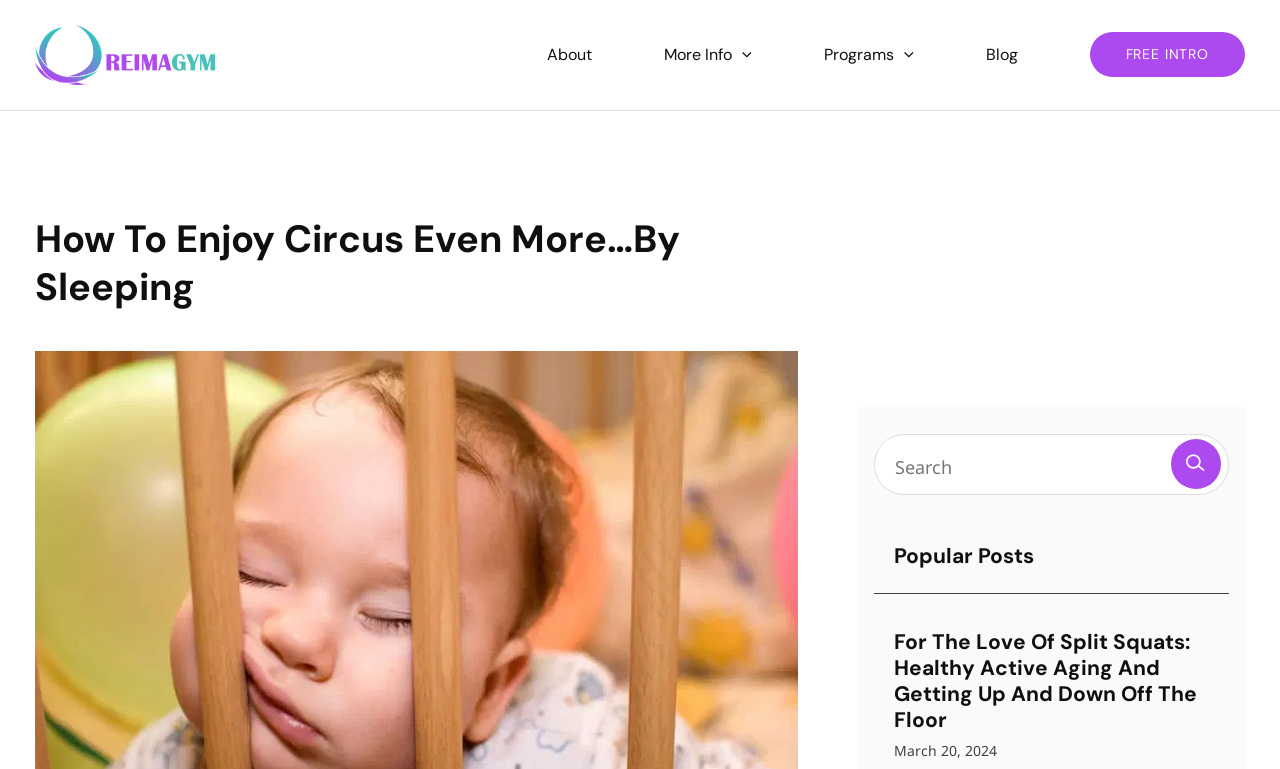Explain the features and main sections of the webpage comprehensively.

This webpage is about a blog post titled "How To Enjoy Circus Even More…By Sleeping" on a website called Reimagym. At the top left, there is a link to the website's main page. To the right of it, there is a site navigation menu with links to "About", "More Info", "Programs", "Blog", and "FREE INTRO". The navigation menu is divided into sections, with "More Info" and "Programs" having dropdown menus that can be toggled.

Below the navigation menu, there is a heading with the title of the blog post, followed by a link to Reimagym and the date "June 15, 2019". 

On the right side of the page, there is a search box with a button to the right of it. Below the search box, there is a heading that says "Popular Posts". Underneath, there is a link to a blog post titled "For The Love Of Split Squats: Healthy Active Aging And Getting Up And Down Off The Floor" with a date of "March 20, 2024".